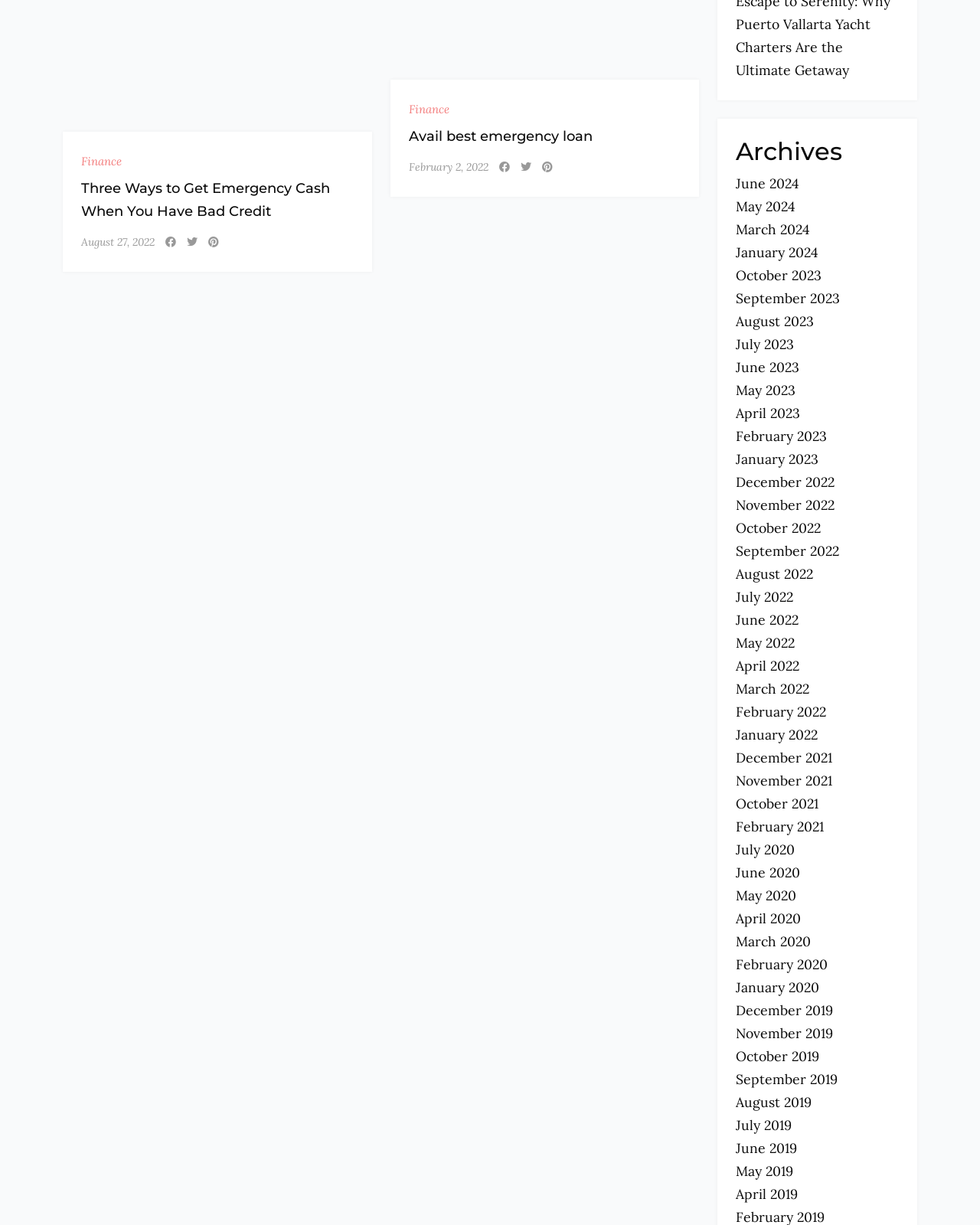What is the topic of the webpage?
Please provide a single word or phrase as your answer based on the screenshot.

Emergency Loans